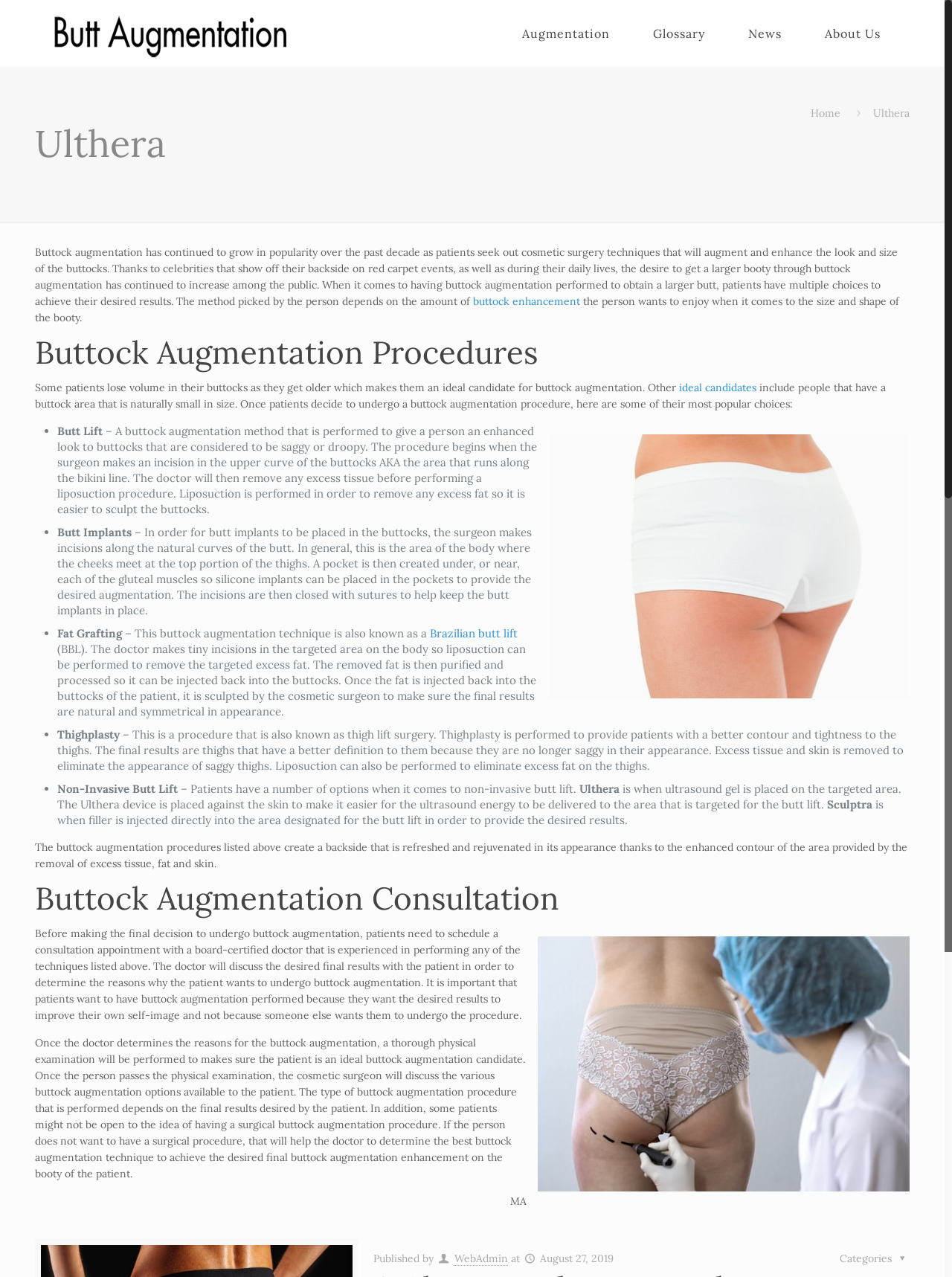Could you indicate the bounding box coordinates of the region to click in order to complete this instruction: "Schedule a 'Buttock Augmentation Consultation'".

[0.037, 0.691, 0.955, 0.716]